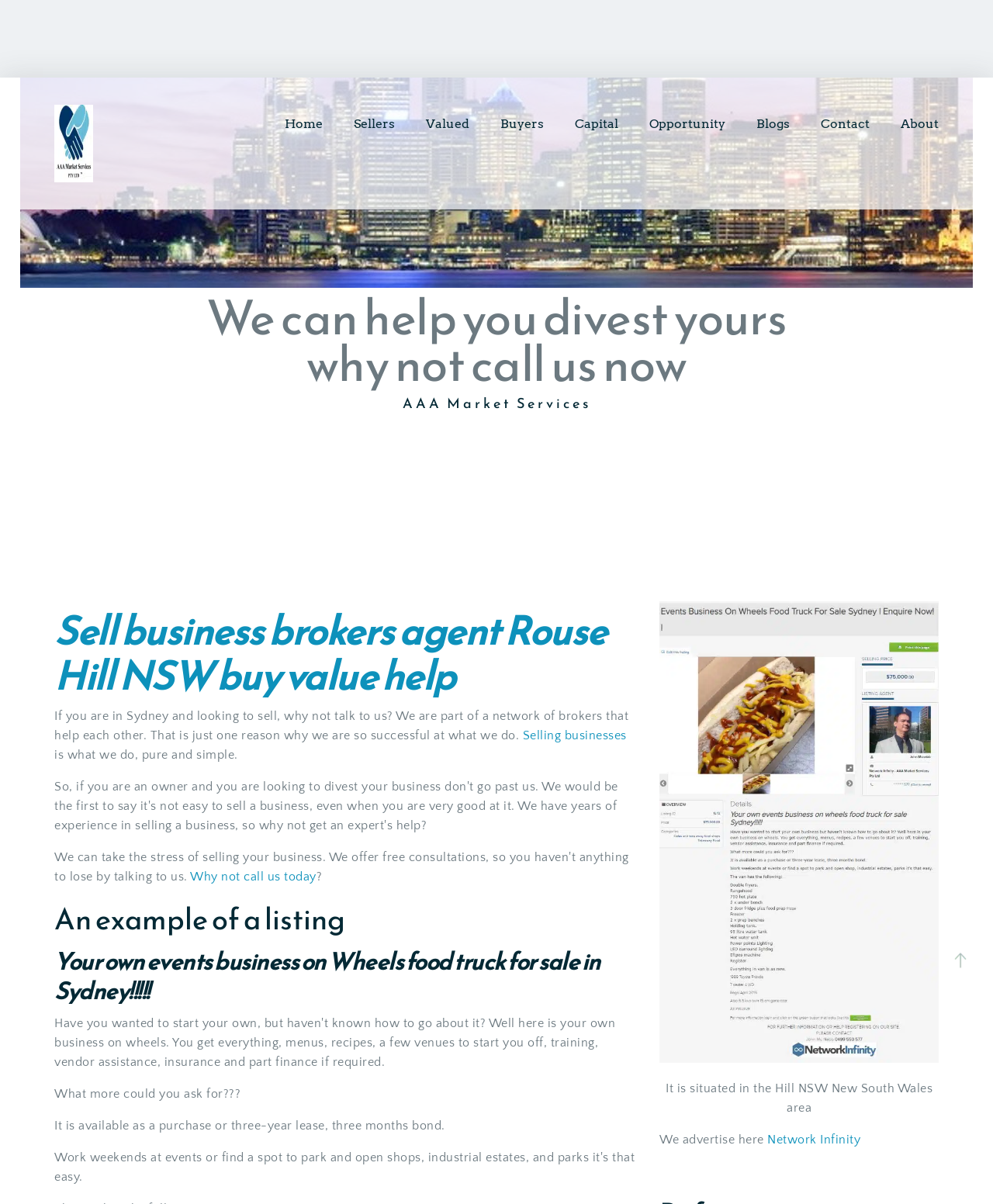Point out the bounding box coordinates of the section to click in order to follow this instruction: "Contact us today".

[0.191, 0.722, 0.318, 0.734]